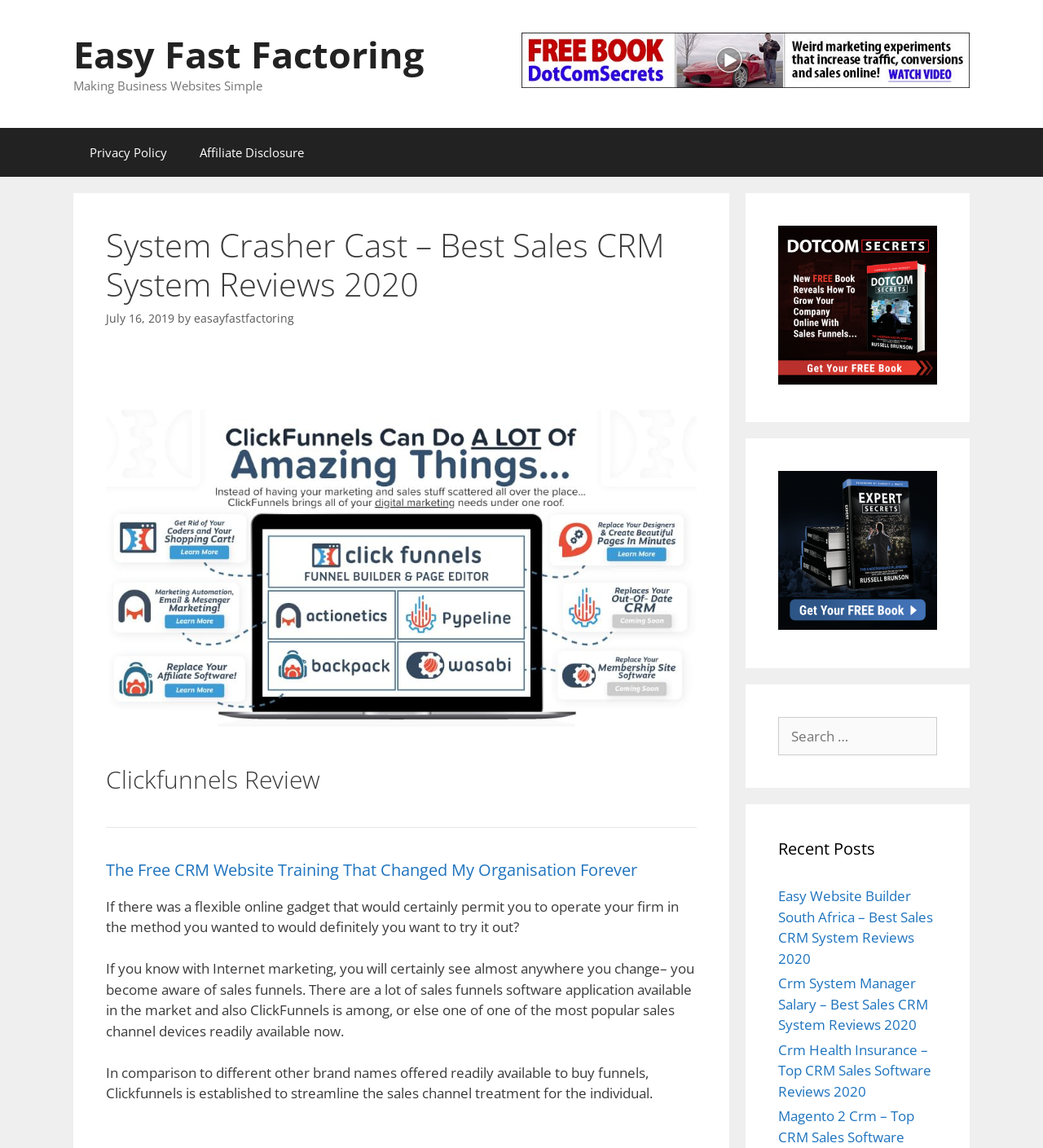Please identify the coordinates of the bounding box that should be clicked to fulfill this instruction: "Read the 'Making Business Websites Simple' text".

[0.07, 0.067, 0.252, 0.082]